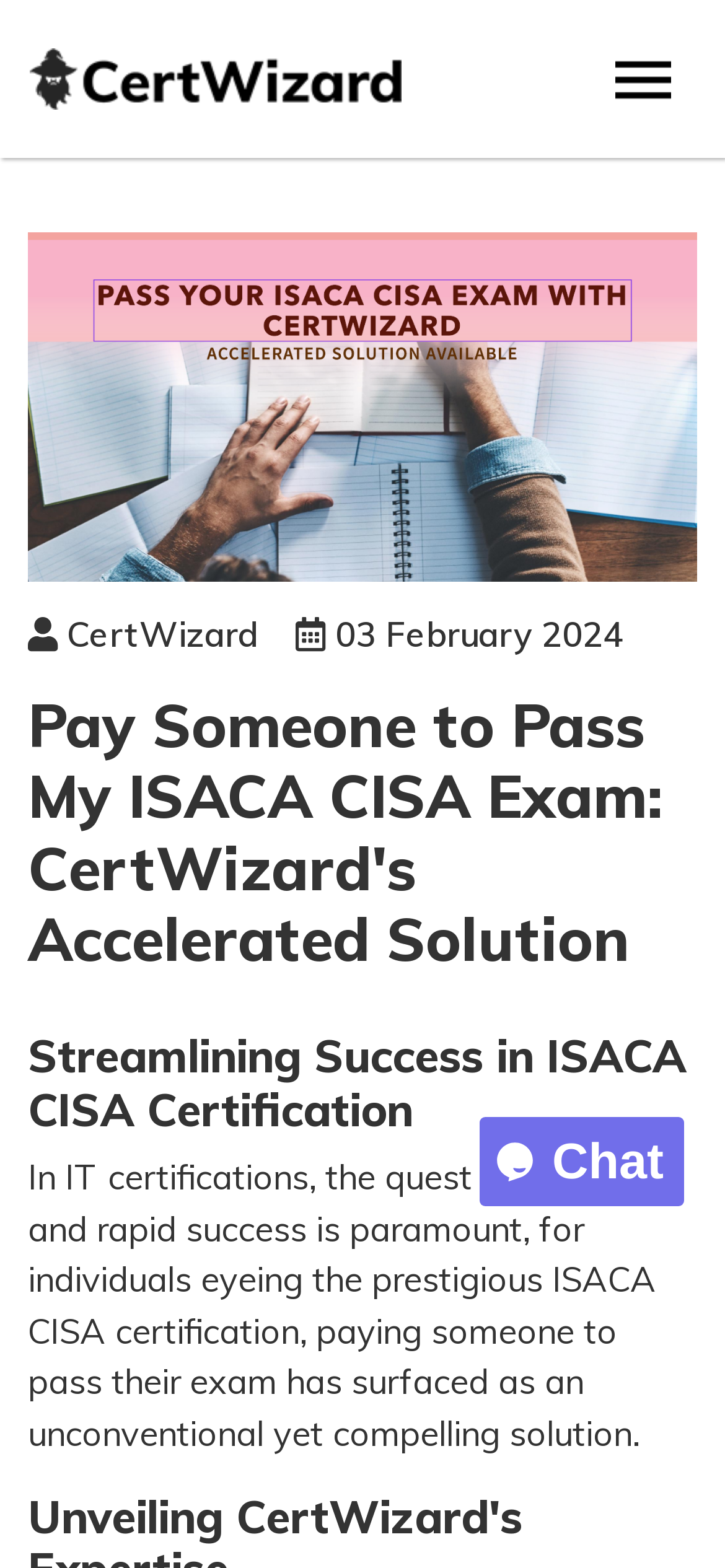Using a single word or phrase, answer the following question: 
What is the topic of the certification mentioned on the webpage?

ISACA CISA